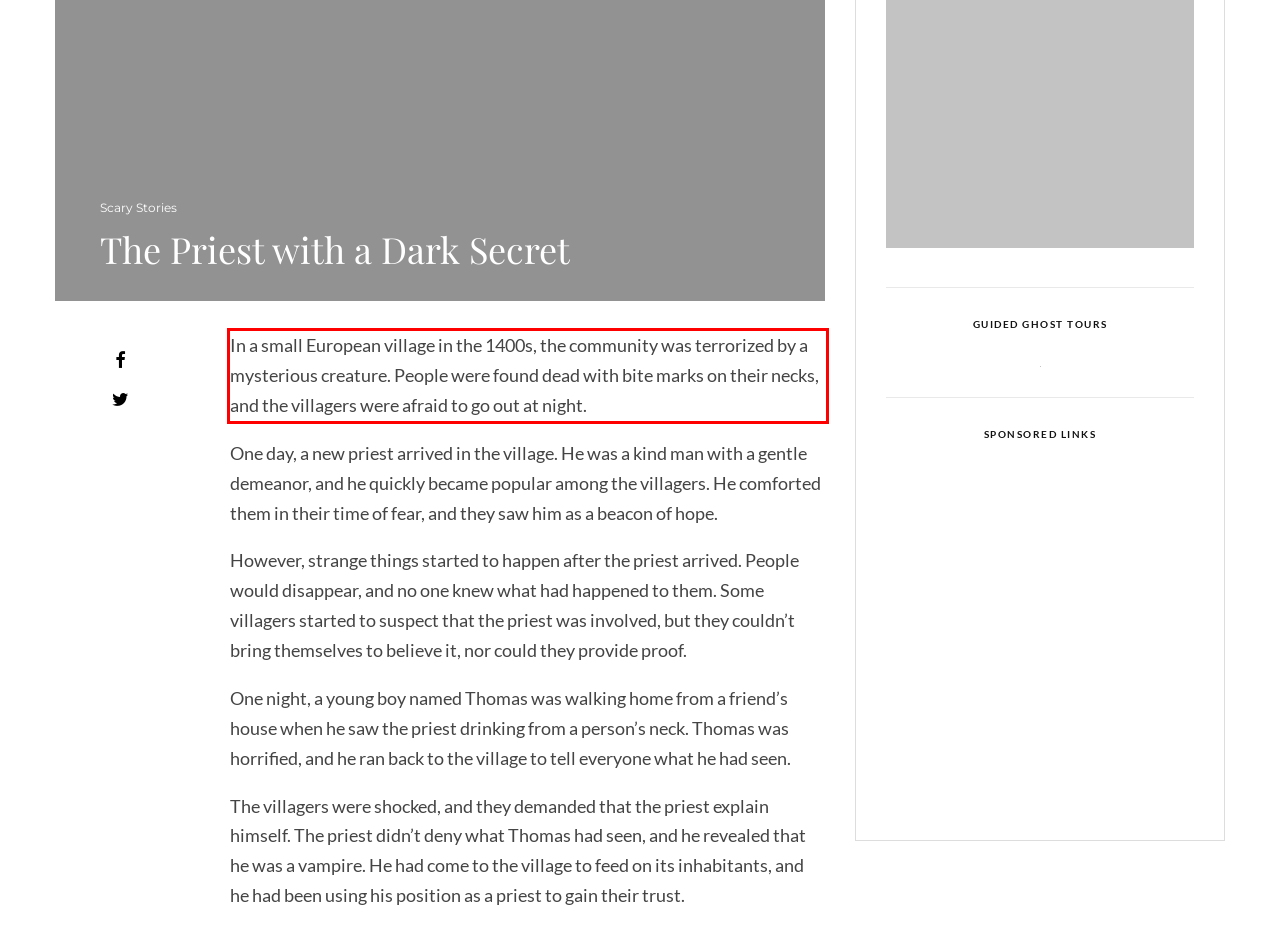From the provided screenshot, extract the text content that is enclosed within the red bounding box.

In a small European village in the 1400s, the community was terrorized by a mysterious creature. People were found dead with bite marks on their necks, and the villagers were afraid to go out at night.